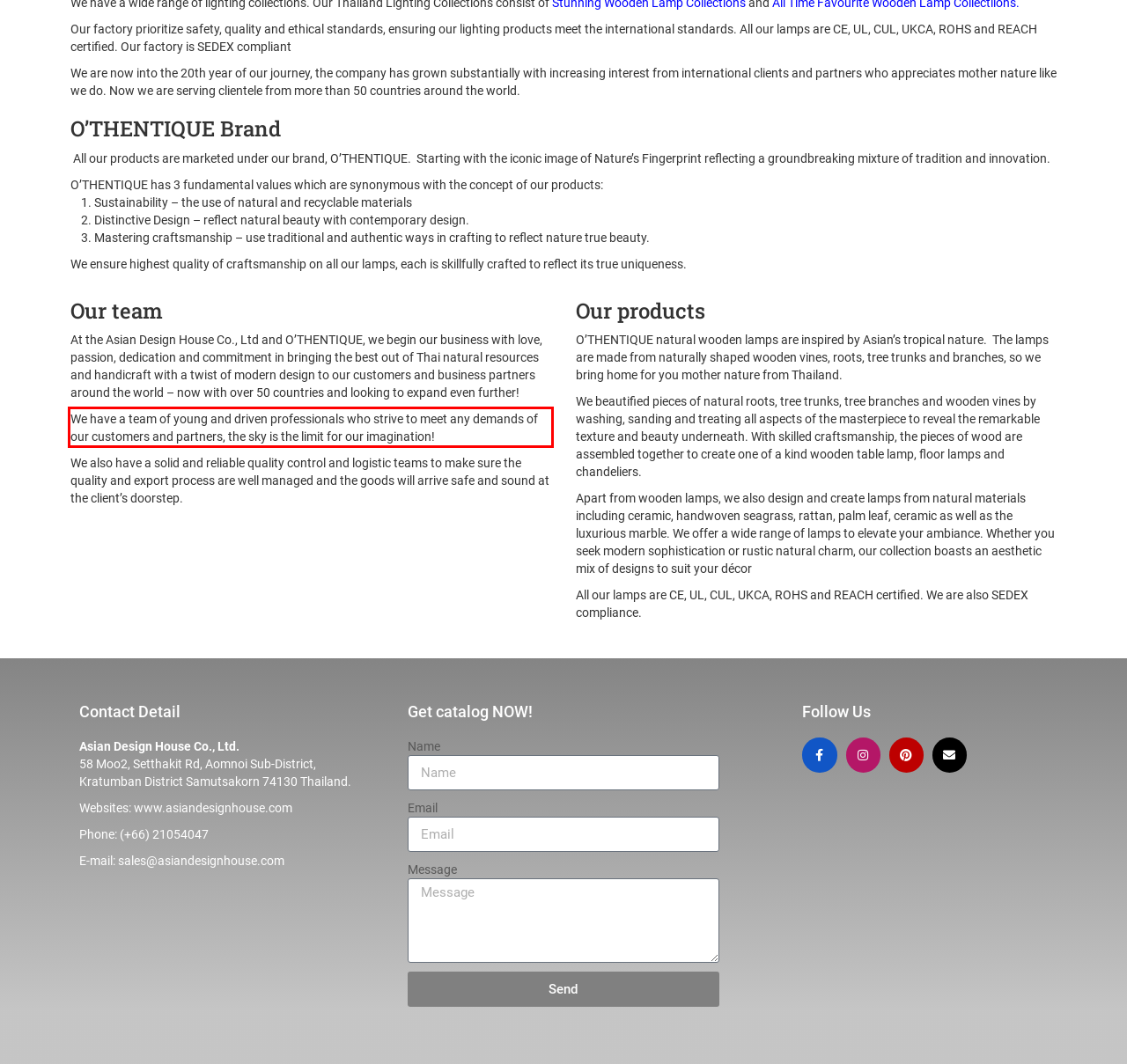Please perform OCR on the UI element surrounded by the red bounding box in the given webpage screenshot and extract its text content.

We have a team of young and driven professionals who strive to meet any demands of our customers and partners, the sky is the limit for our imagination!